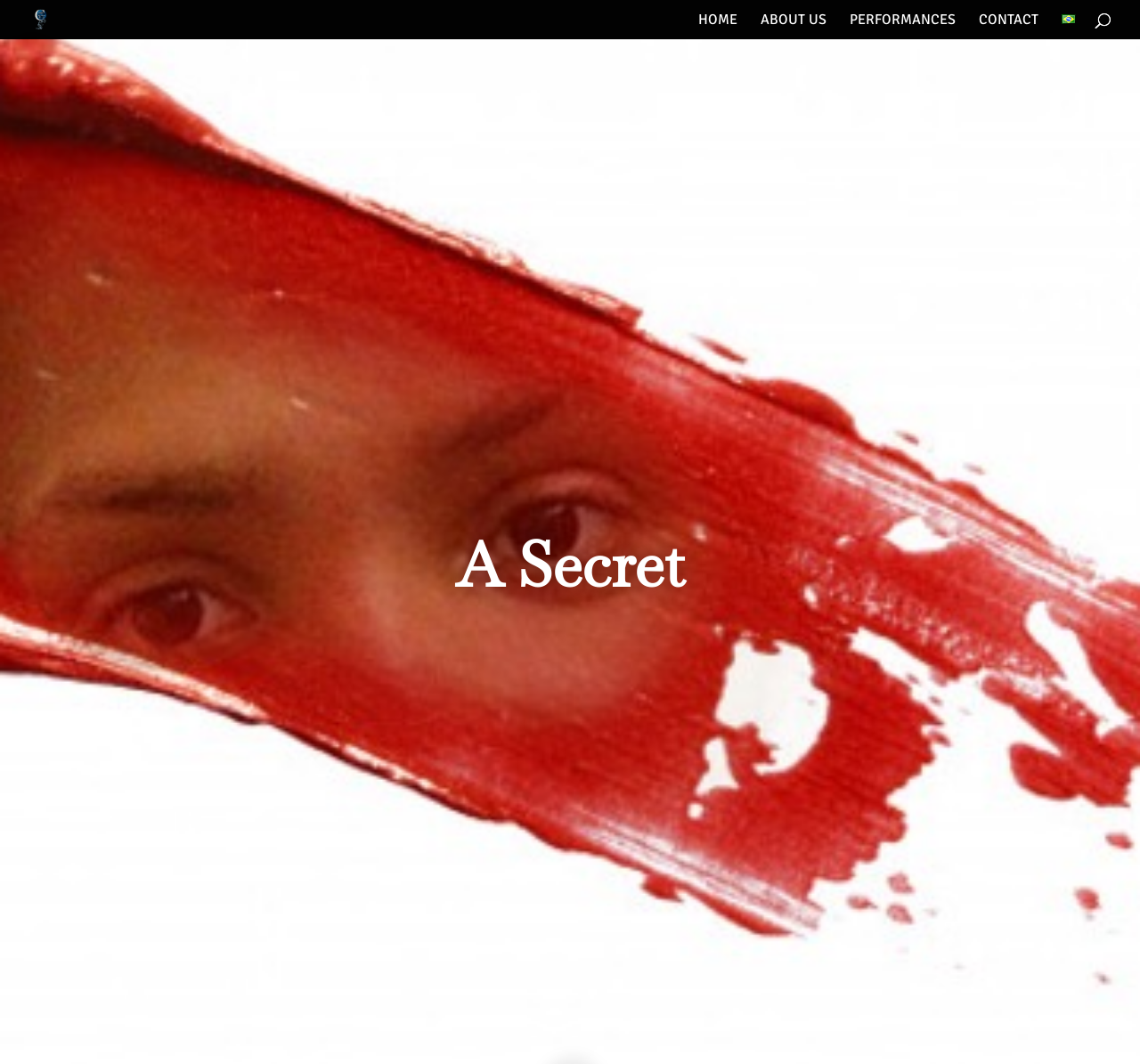Using the element description About Us, predict the bounding box coordinates for the UI element. Provide the coordinates in (top-left x, top-left y, bottom-right x, bottom-right y) format with values ranging from 0 to 1.

[0.667, 0.013, 0.725, 0.037]